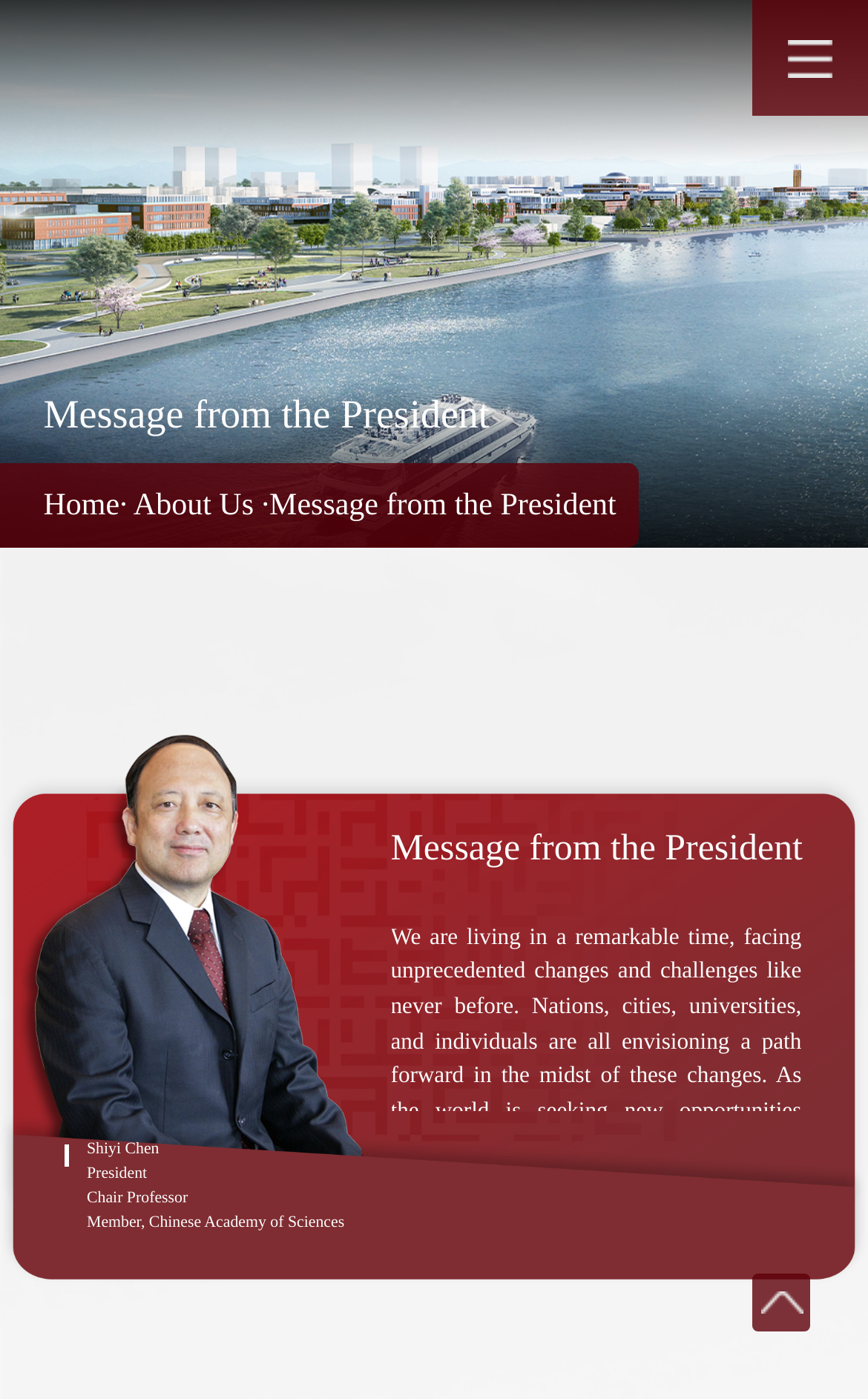Answer the question briefly using a single word or phrase: 
What is the navigation option next to 'Home'?

About Us